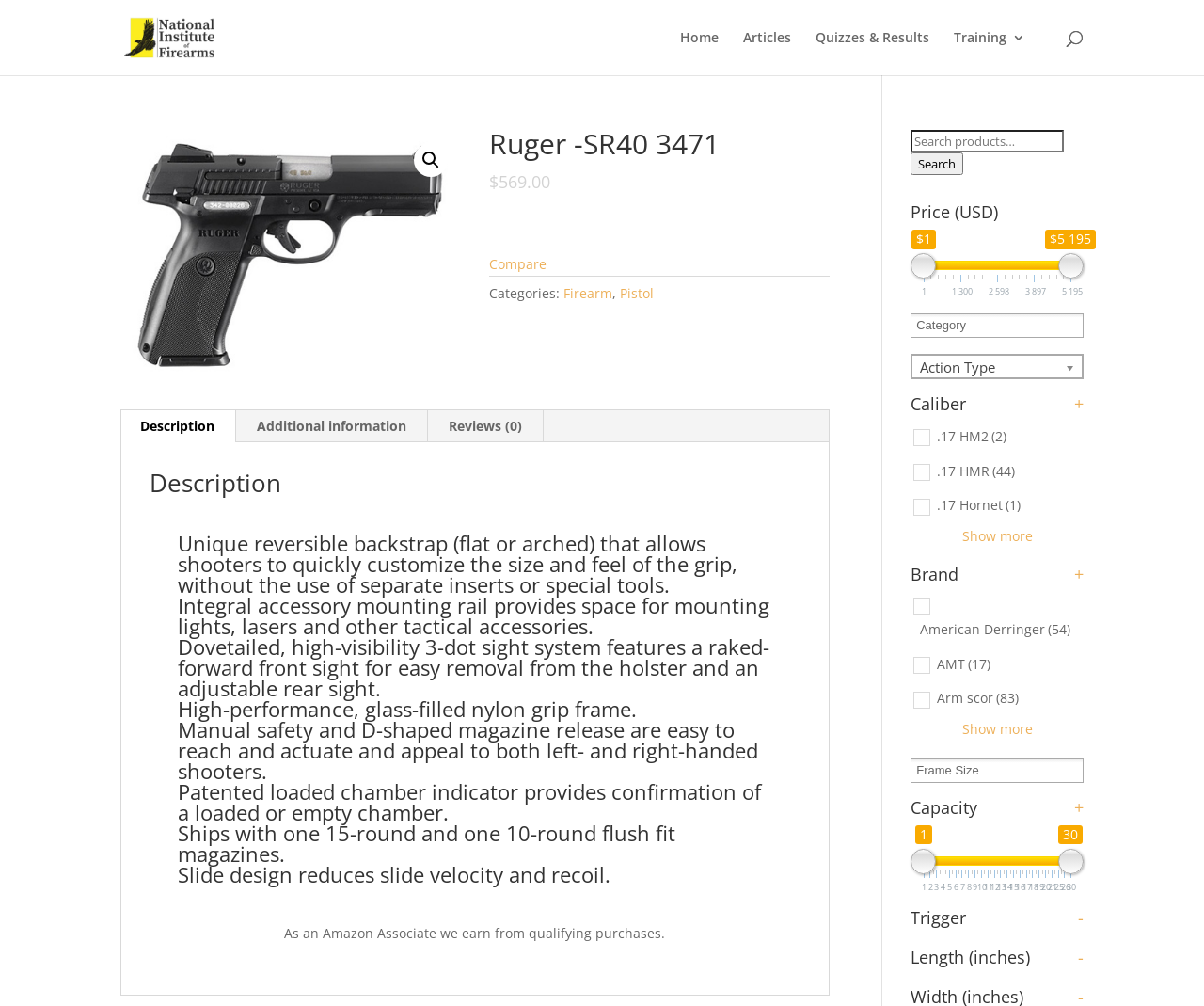Locate the bounding box coordinates of the clickable area needed to fulfill the instruction: "Click on the 'Description' tab".

[0.099, 0.408, 0.196, 0.439]